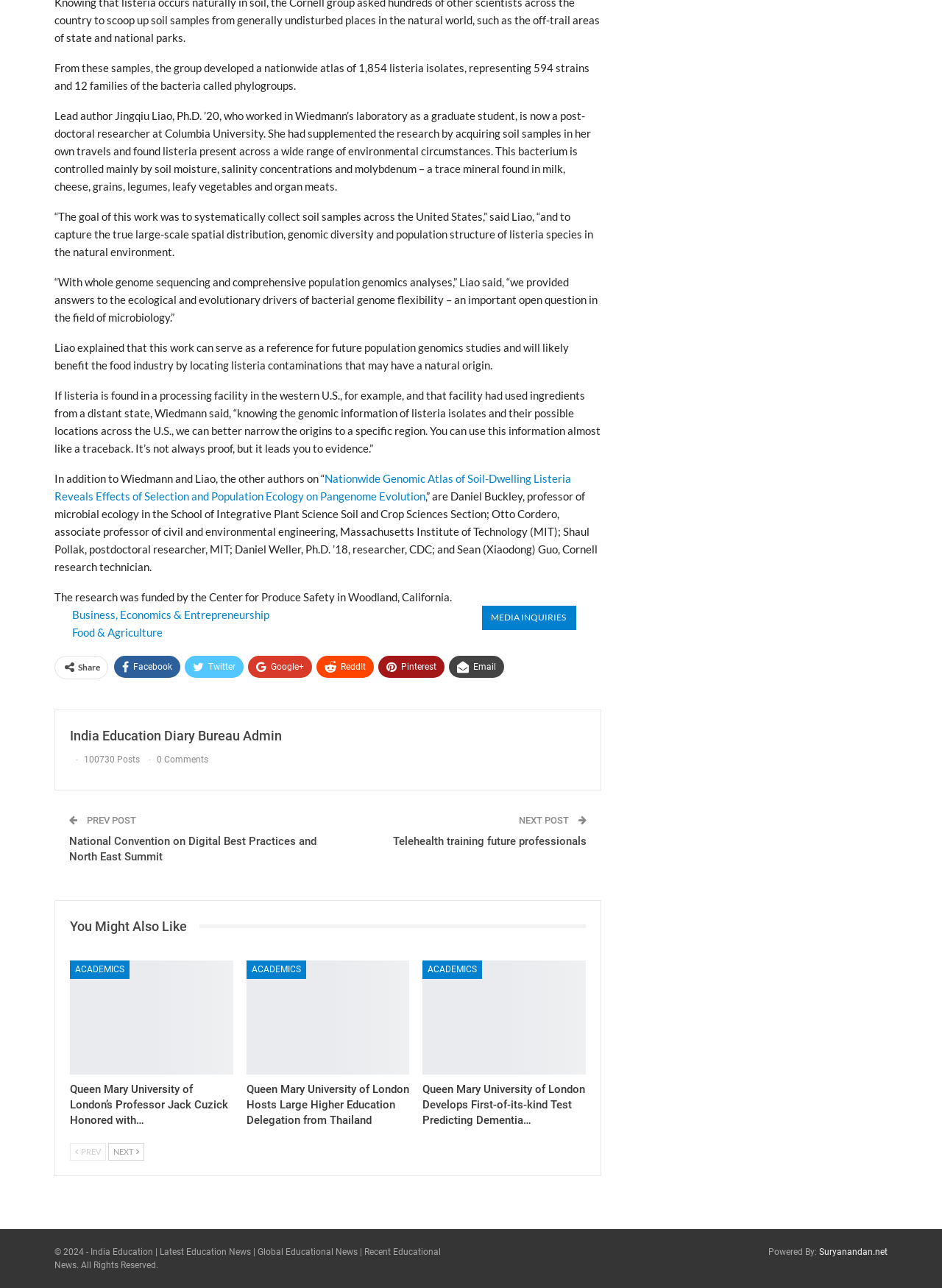Given the element description "You might also like", identify the bounding box of the corresponding UI element.

[0.074, 0.713, 0.212, 0.724]